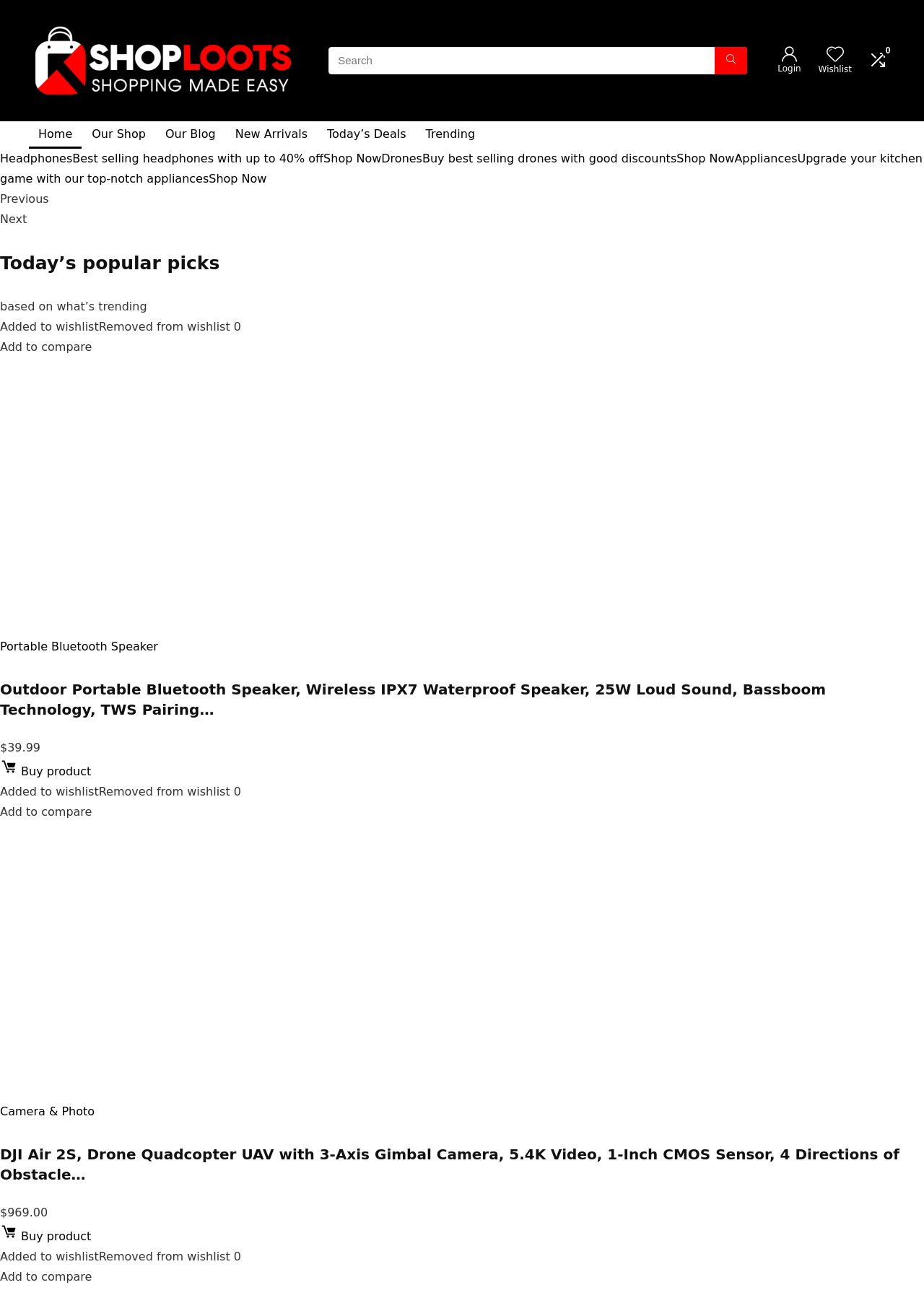Calculate the bounding box coordinates of the UI element given the description: "Portable Bluetooth Speaker".

[0.0, 0.493, 0.171, 0.503]